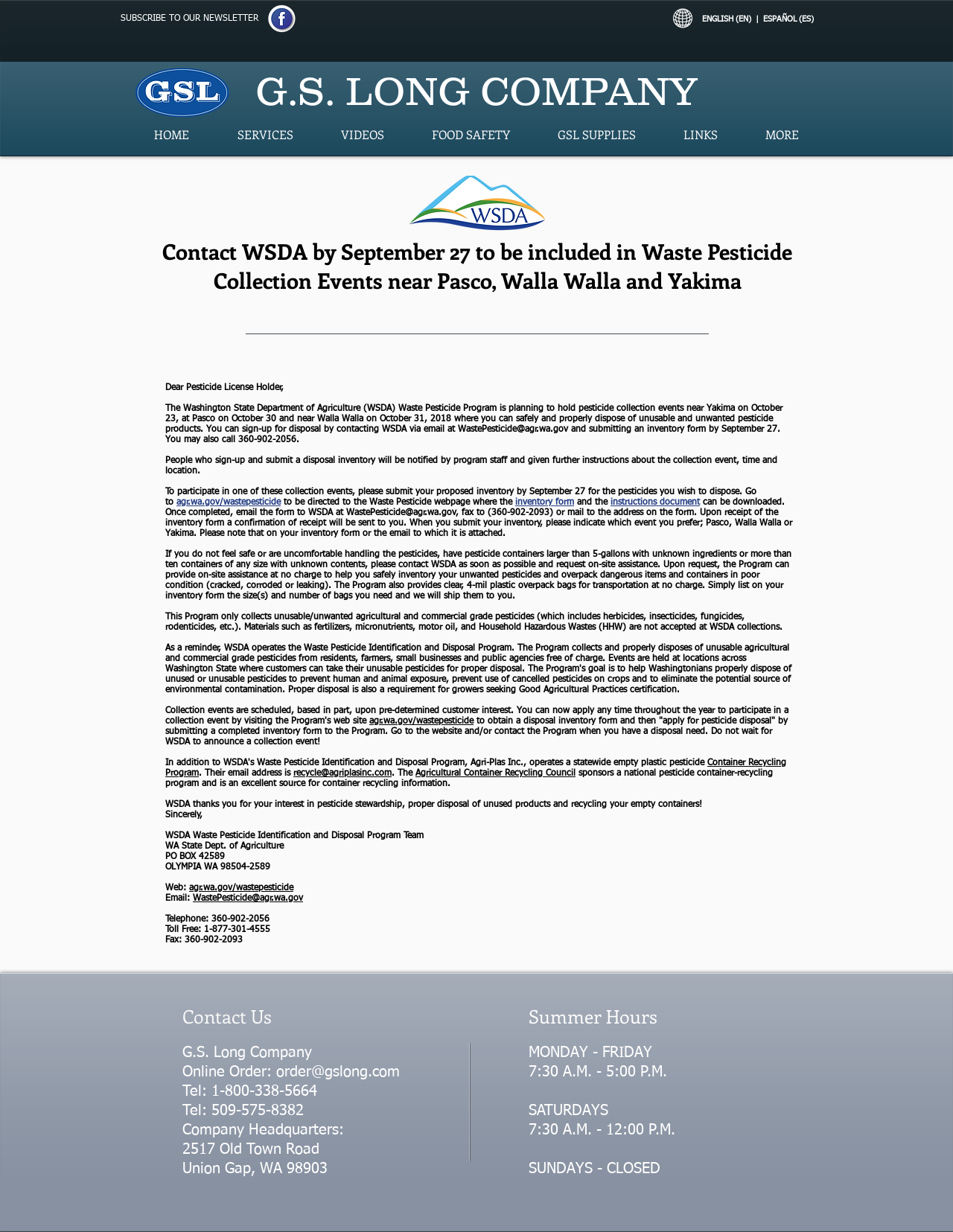Provide the bounding box coordinates of the HTML element described by the text: "instructions document". The coordinates should be in the format [left, top, right, bottom] with values between 0 and 1.

[0.641, 0.404, 0.734, 0.412]